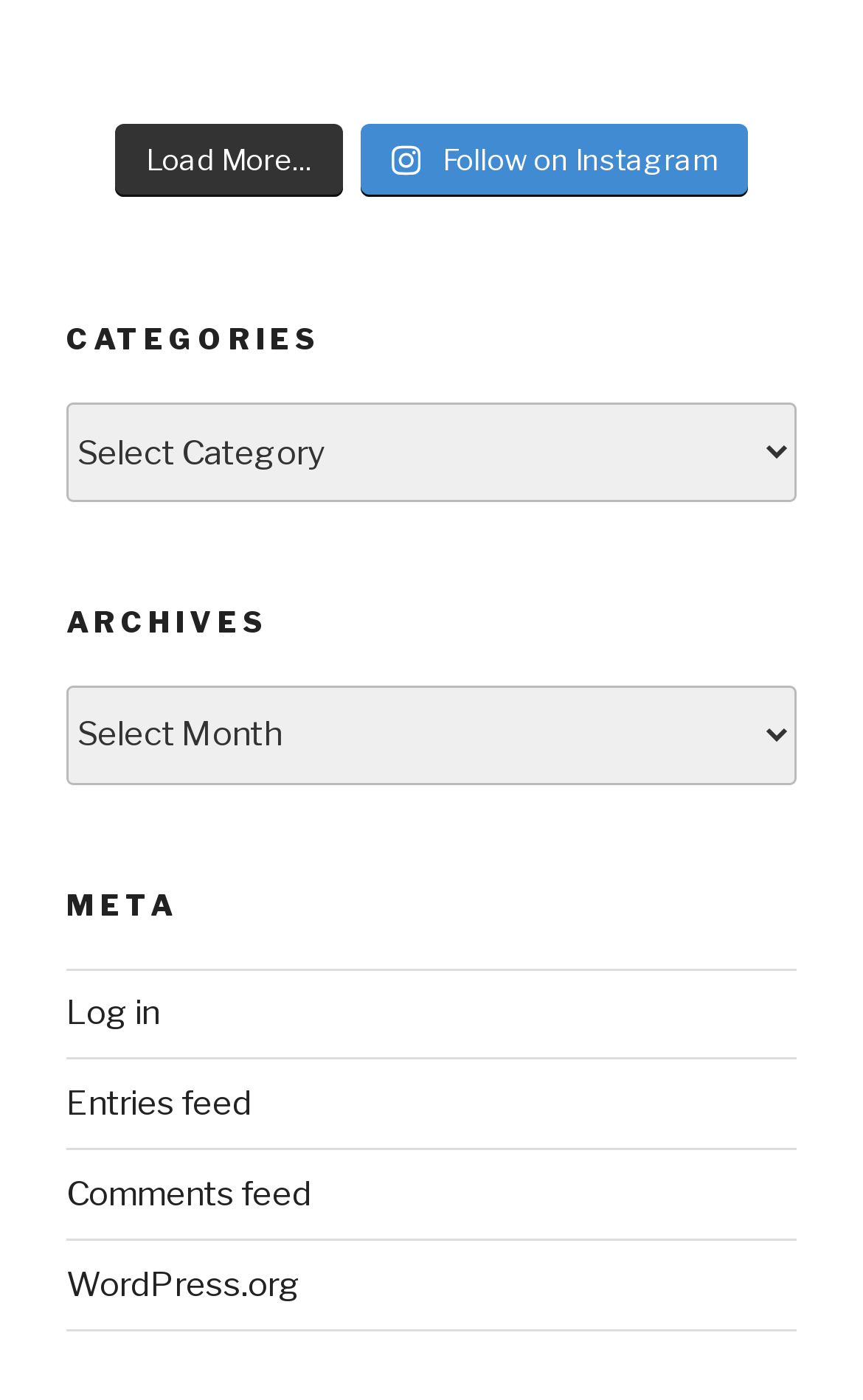Determine the bounding box coordinates of the section to be clicked to follow the instruction: "Log in". The coordinates should be given as four float numbers between 0 and 1, formatted as [left, top, right, bottom].

[0.077, 0.709, 0.185, 0.738]